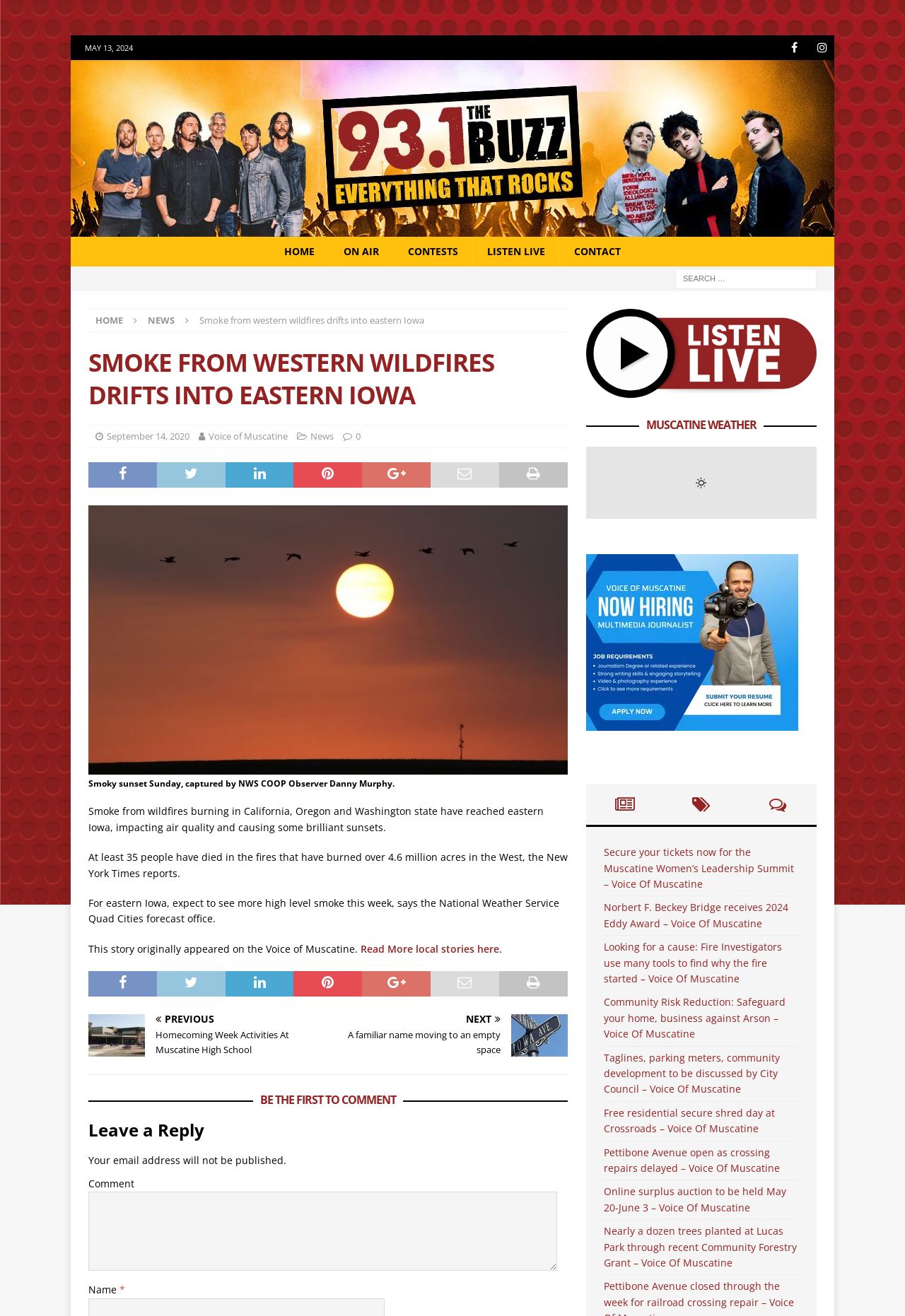Locate the bounding box coordinates of the element that needs to be clicked to carry out the instruction: "Leave a comment". The coordinates should be given as four float numbers ranging from 0 to 1, i.e., [left, top, right, bottom].

[0.098, 0.905, 0.616, 0.966]